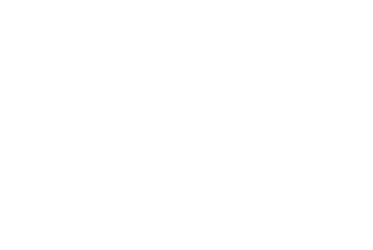Offer a comprehensive description of the image.

The image showcases a vibrant and informative graphic related to "How to Lose Facial Fats" by BeautyBorn MedSpa, a prominent aesthetic clinic in Phoenix, Arizona. It is part of a carousel on their website, which features a series of treatments and skincare solutions aimed at enhancing beauty. This particular visual is designed to engage potential clients seeking effective solutions for facial fat loss, highlighting the clinic's expertise and inviting viewers to explore more about their offered services. The design emphasizes the clinic's commitment to promoting healthy skin and overall wellness, positioning them as a go-to destination for rejuvenation treatments in the area.